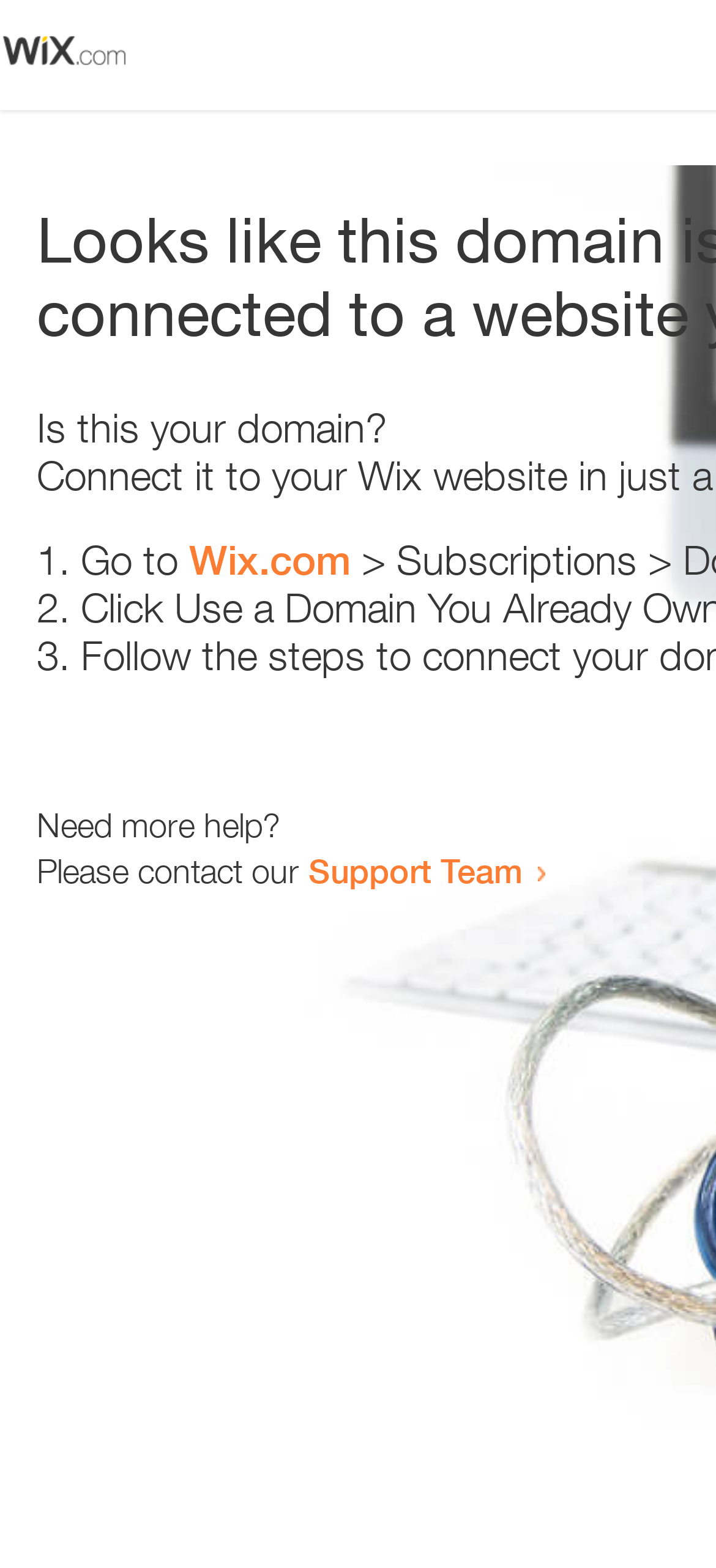Provide the bounding box coordinates of the UI element this sentence describes: "Support Team".

[0.431, 0.542, 0.731, 0.568]